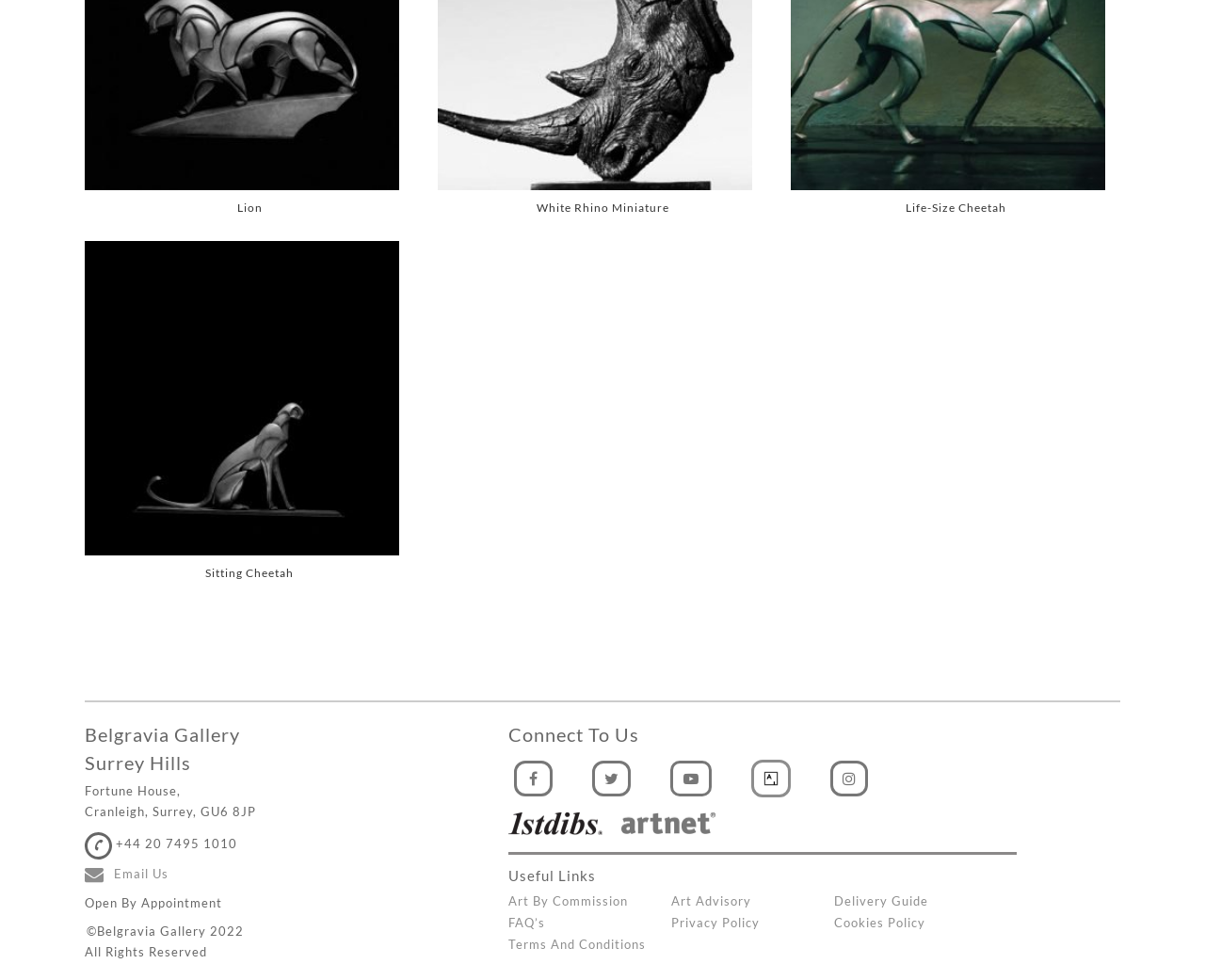Predict the bounding box coordinates for the UI element described as: "+44 20 7495 1010". The coordinates should be four float numbers between 0 and 1, presented as [left, top, right, bottom].

[0.07, 0.853, 0.197, 0.869]